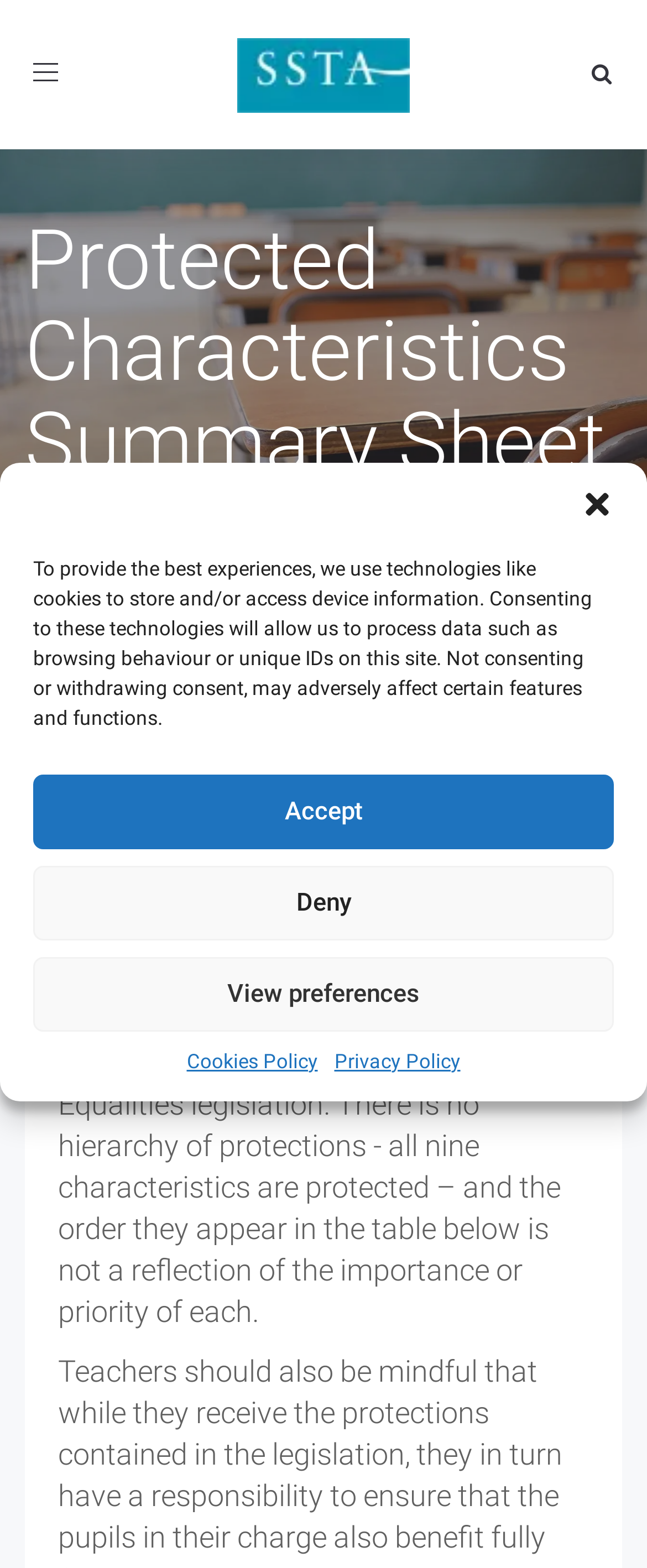Determine the bounding box for the described UI element: "Home".

[0.038, 0.325, 0.164, 0.347]